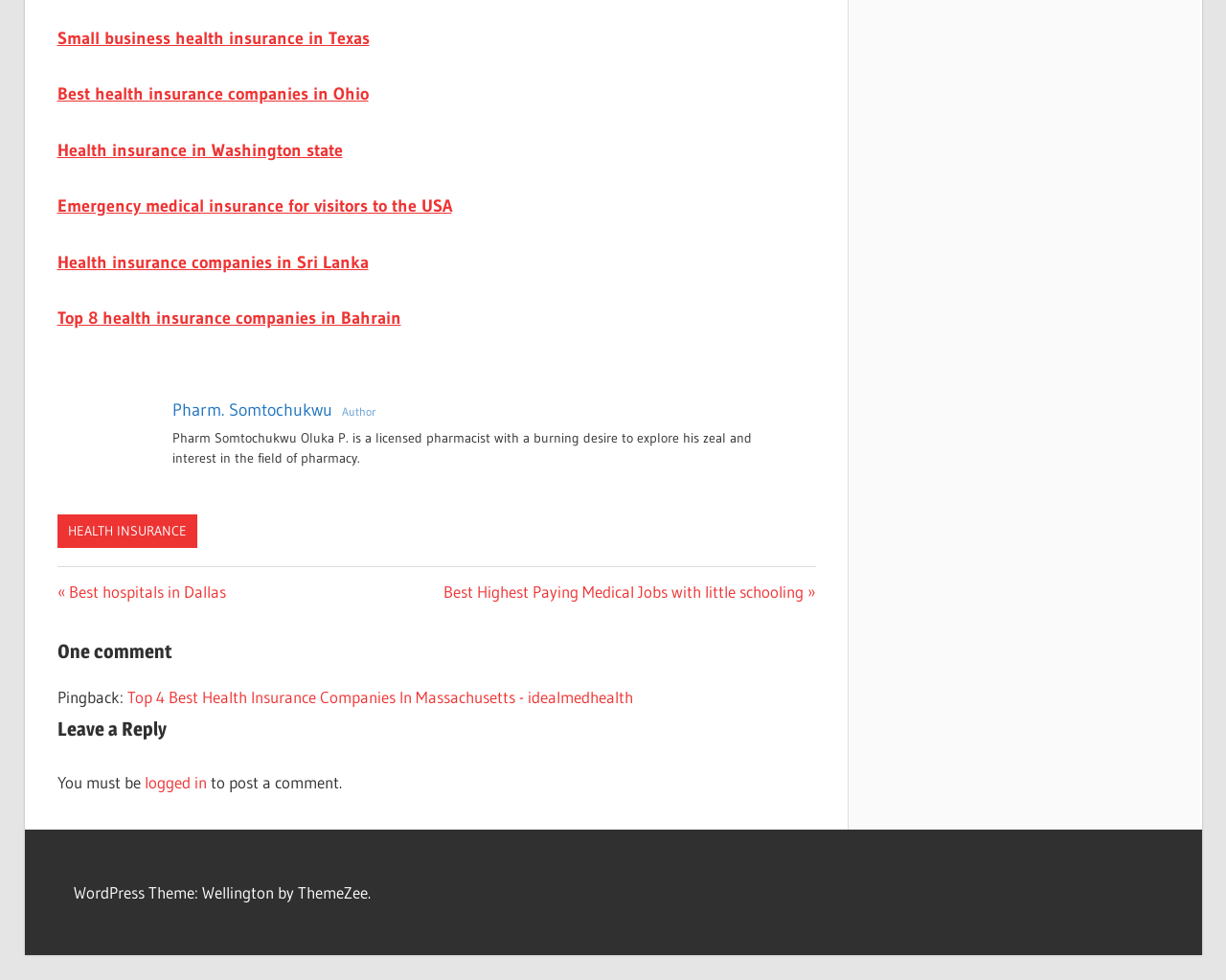What is the topic of the previous post?
Give a detailed explanation using the information visible in the image.

The topic of the previous post can be determined by reading the link text '« Previous Post: Best hospitals in Dallas' which is located in the post navigation section.